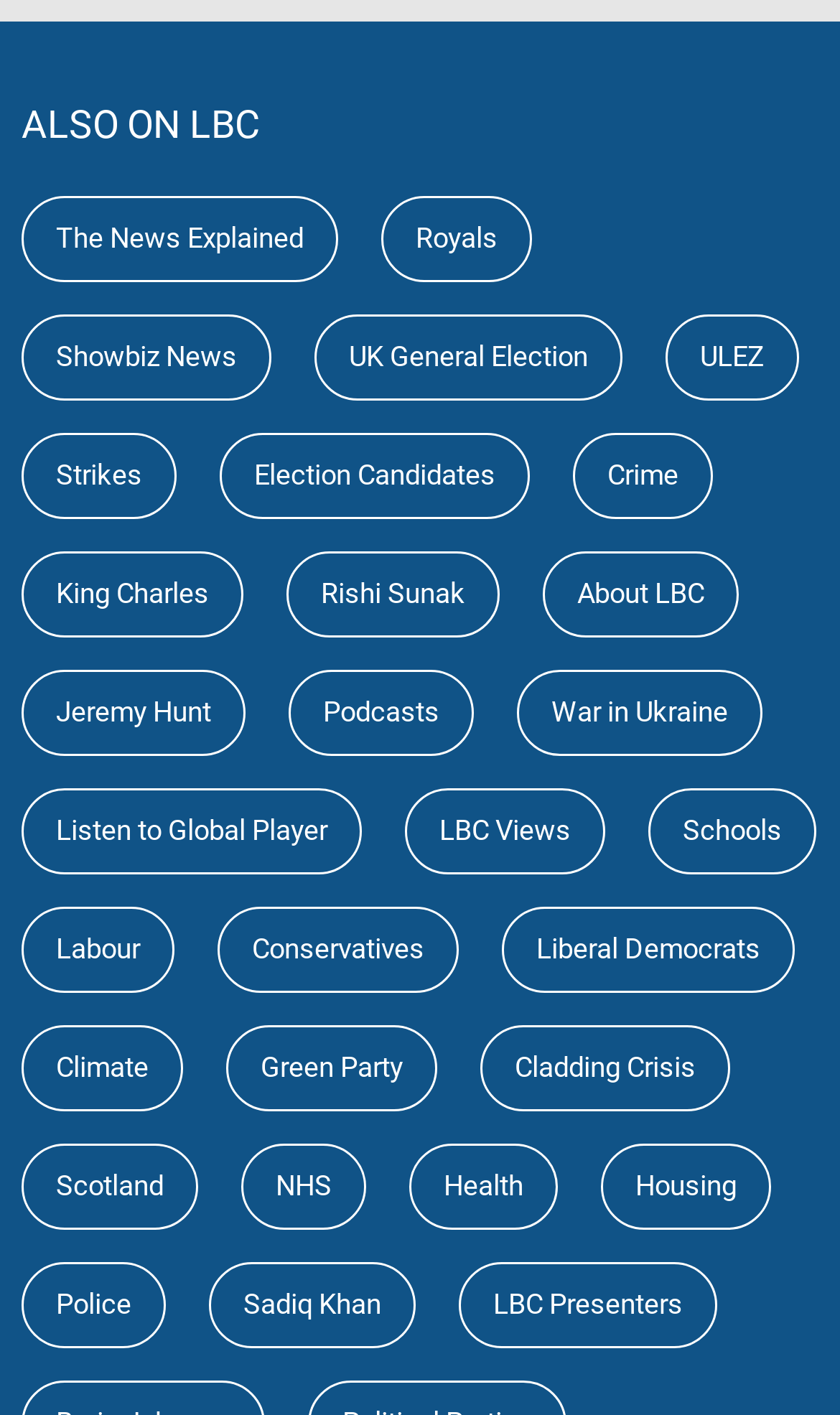Respond to the following query with just one word or a short phrase: 
How many links are related to news presenters or personalities?

At least 2